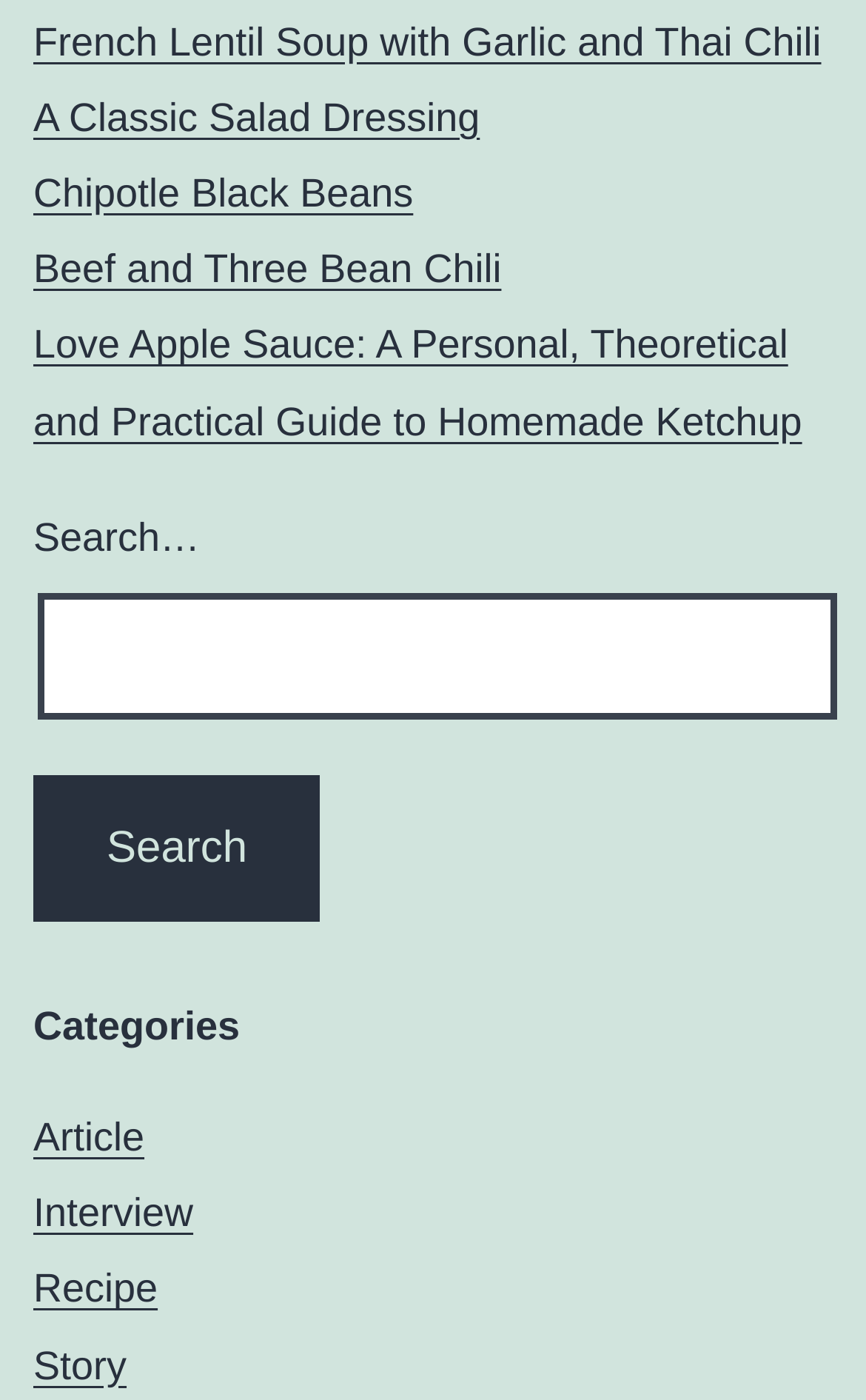Please identify the bounding box coordinates of where to click in order to follow the instruction: "Search for a recipe".

[0.044, 0.424, 0.967, 0.514]